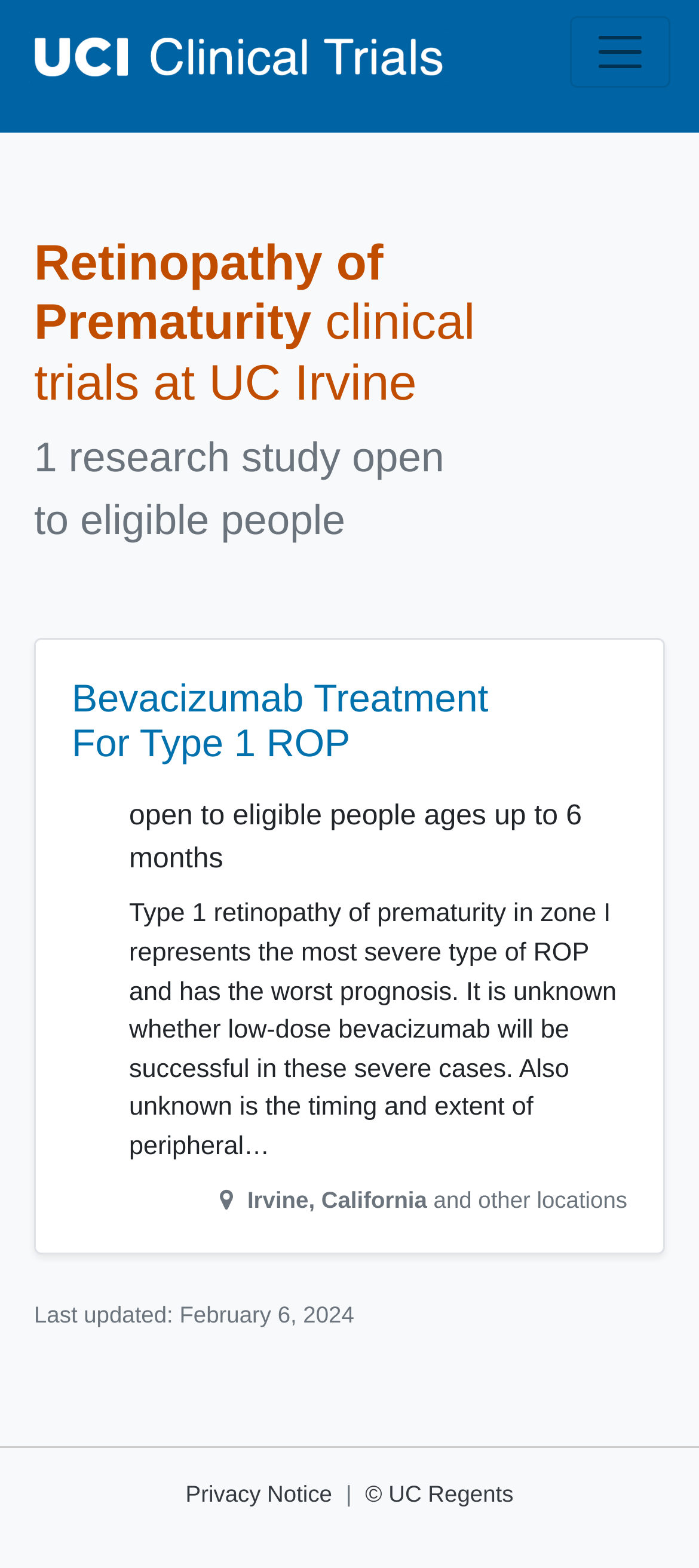How many research studies are open to eligible people?
Answer briefly with a single word or phrase based on the image.

1